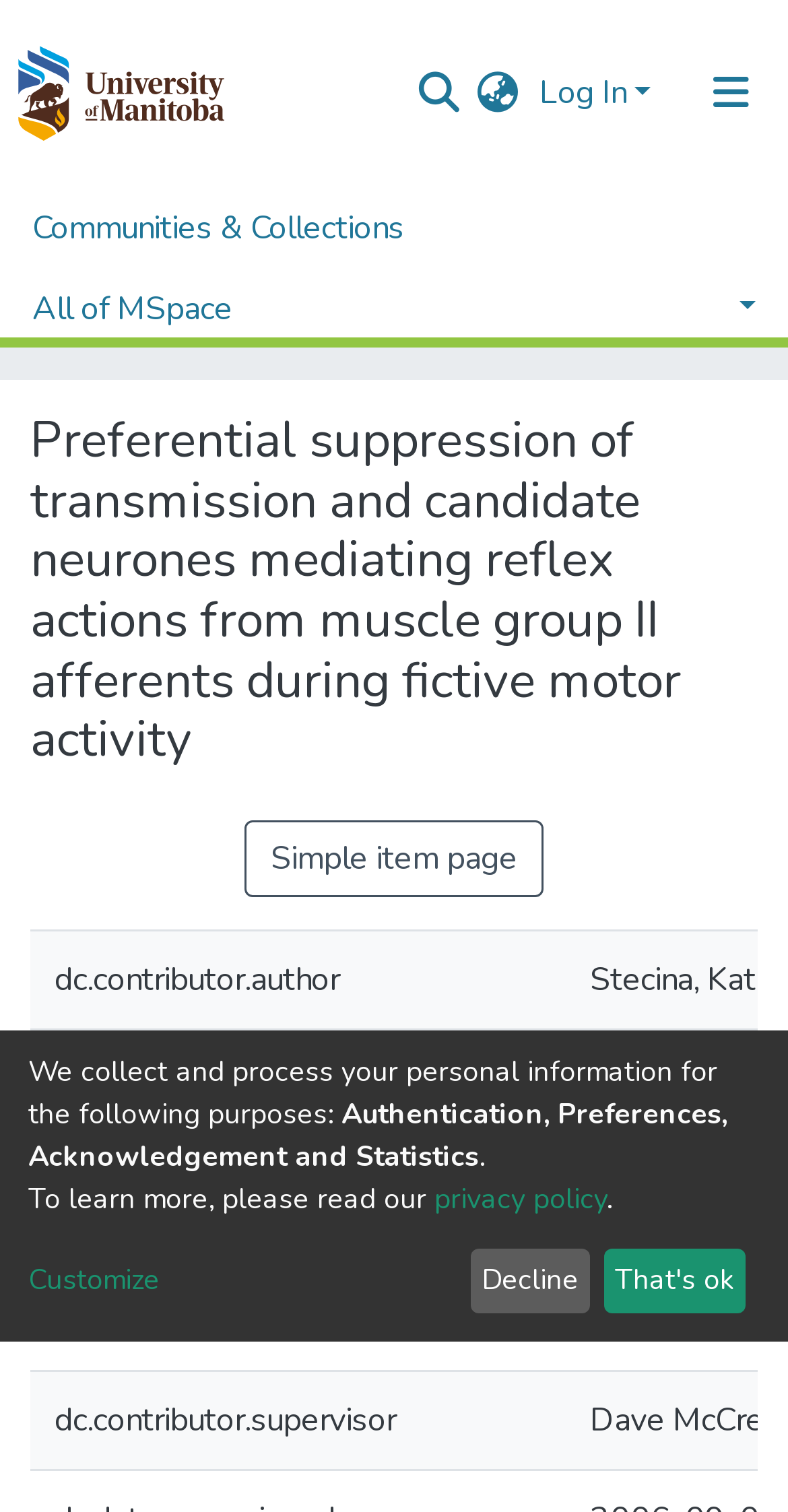Describe in detail what you see on the webpage.

This webpage appears to be a thesis repository page, specifically displaying a thesis titled "Preferential suppression of transmission and candidate neurones mediating reflex actions from muscle group II afferents during fictive motor activity". 

At the top of the page, there is a user profile bar with a repository logo on the left, a search bar in the middle, and a language switch button on the right. Below the user profile bar, there is a main navigation bar with links to "Communities & Collections", "All of MSpace", and "Statistics". 

To the right of the main navigation bar, there is a breadcrumb navigation showing the path from "Home" to the current thesis page. 

The main content of the page is divided into two sections. The top section displays the thesis title as a heading, and below it, there are links to related pages, including a "Simple item page". 

The bottom section of the page contains a grid with three grid cells, each displaying information about the thesis, including the author, examining committee, and supervisor. 

Below the grid, there are several paragraphs of text, including a statement about collecting and processing personal information, a link to a privacy policy, and options to customize or decline/accept the terms.